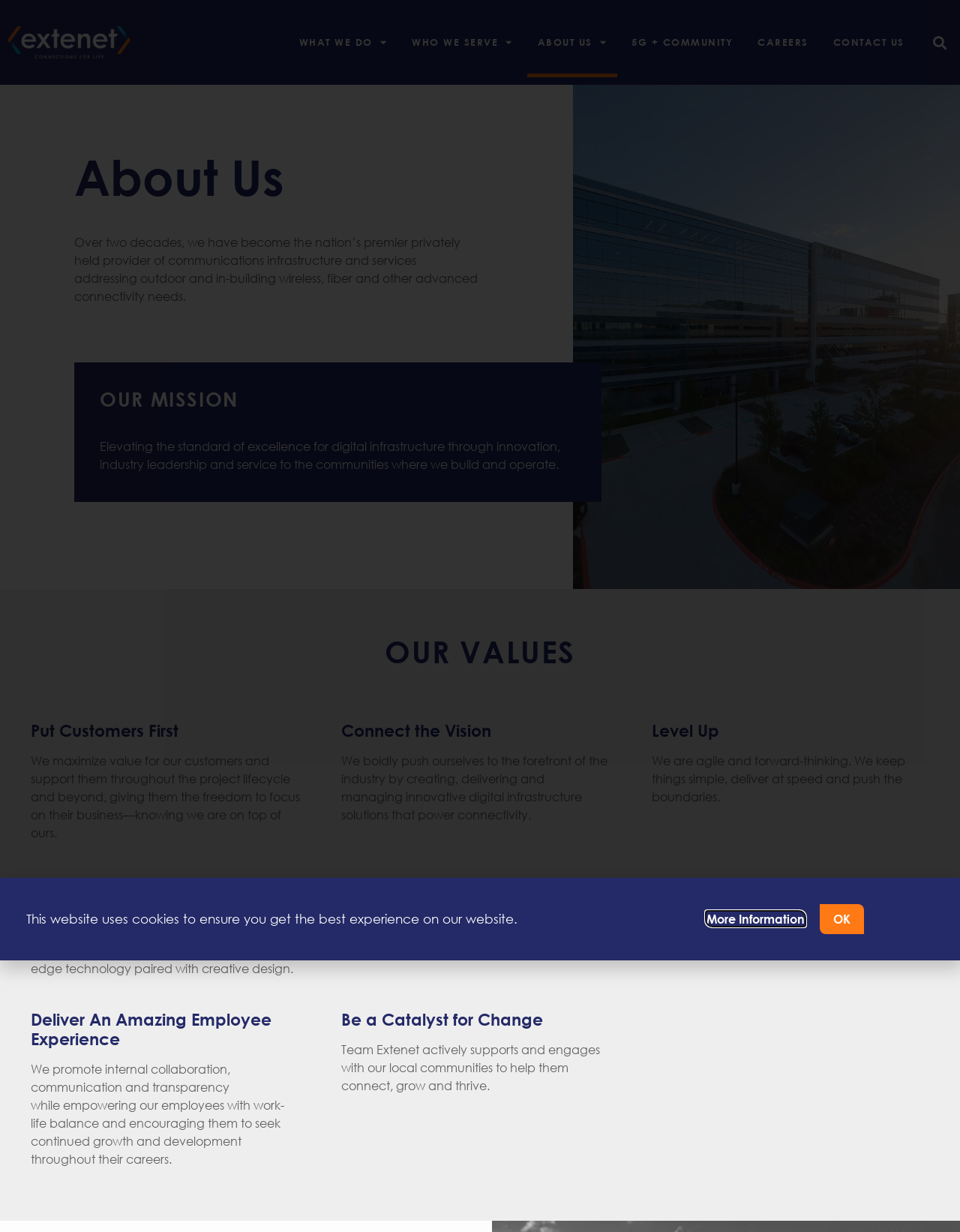Please locate the clickable area by providing the bounding box coordinates to follow this instruction: "Search for something".

[0.953, 0.024, 0.992, 0.044]